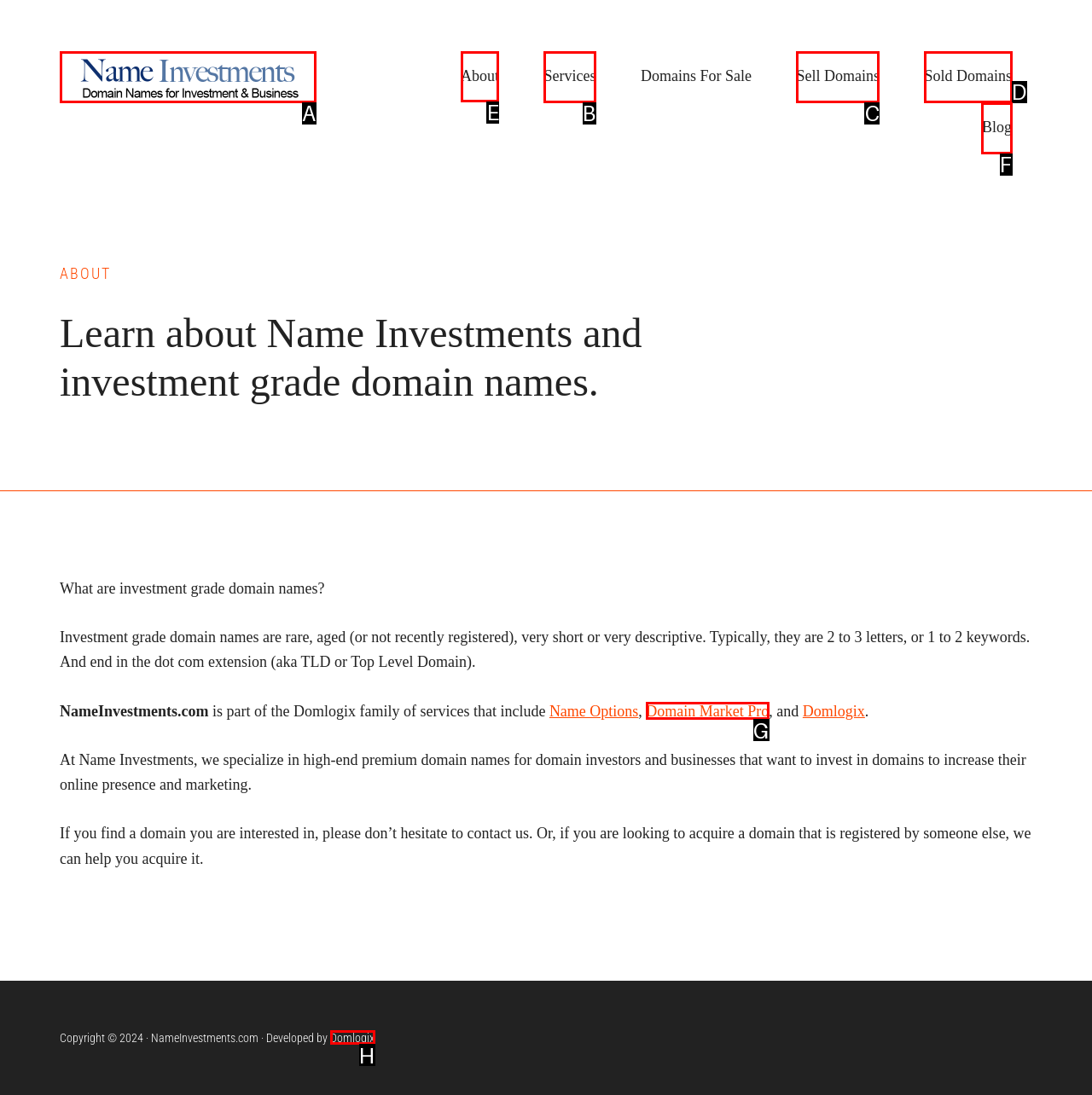Select the proper UI element to click in order to perform the following task: Click on 'About' in the navigation menu. Indicate your choice with the letter of the appropriate option.

E